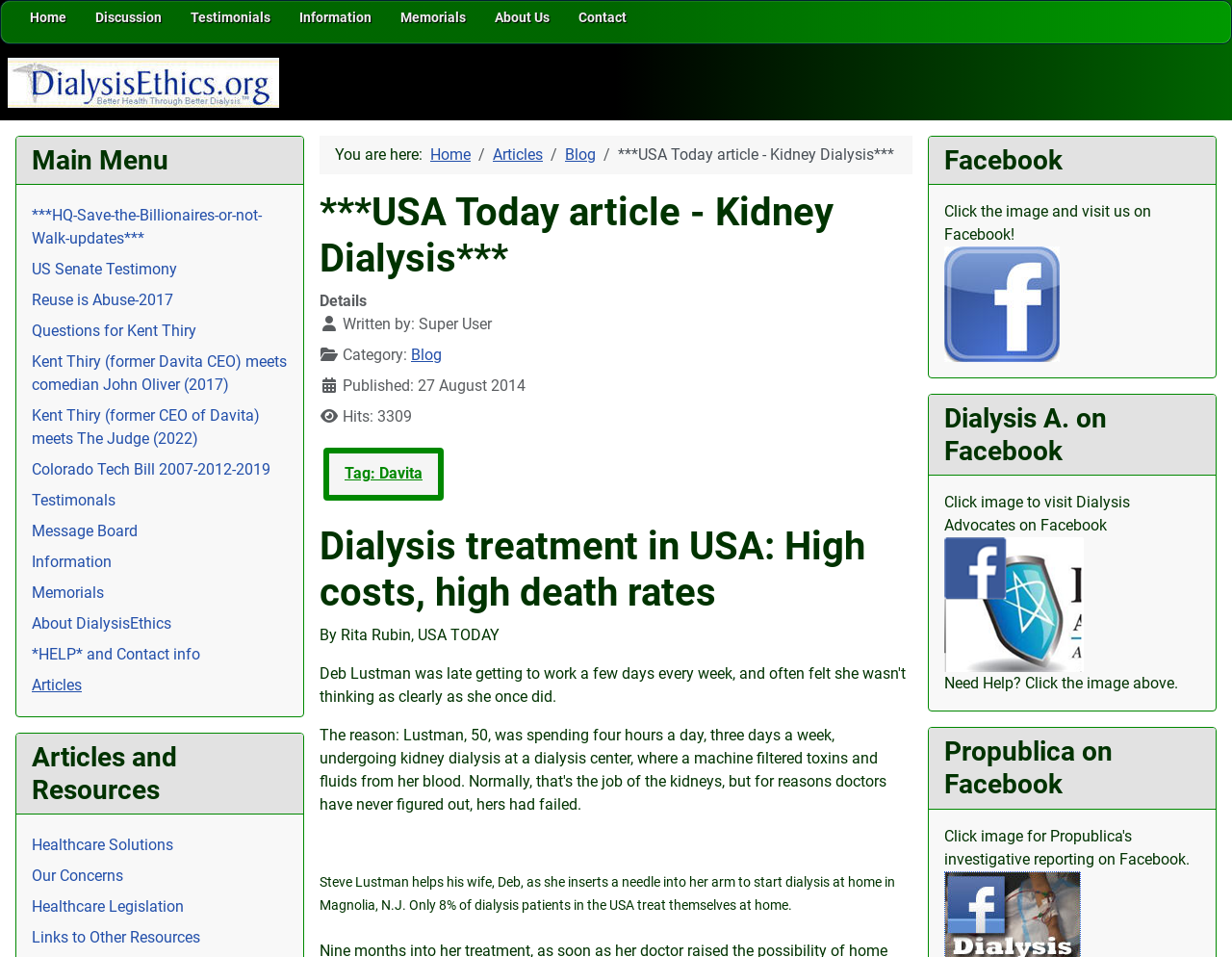How many links are there in the main menu?
Can you provide a detailed and comprehensive answer to the question?

I counted the number of links under the 'Main Menu' heading, which are 'Home', 'Discussion', 'Testimonials', 'Information', 'Memorials', 'About Us', and 'Contact'.